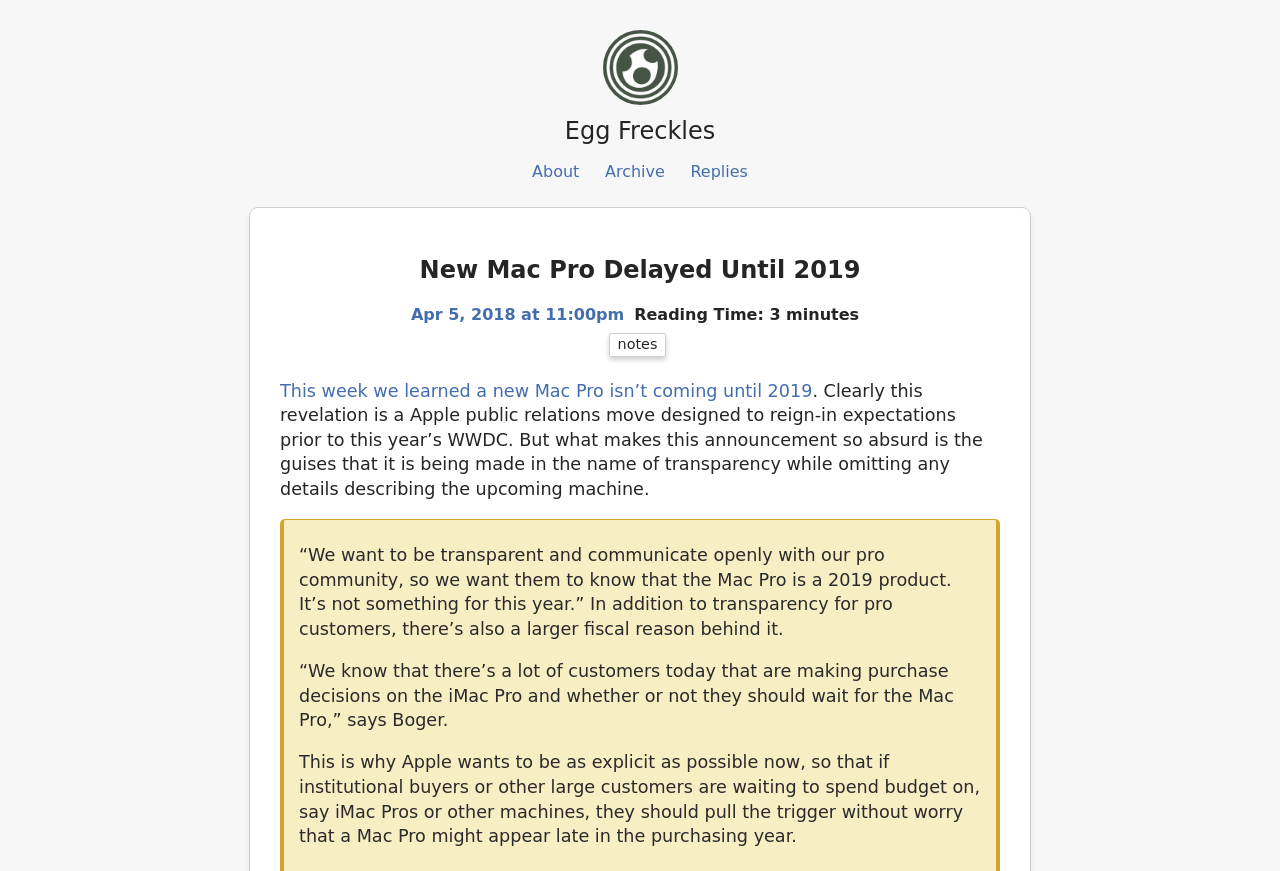When was this article published?
Examine the image and give a concise answer in one word or a short phrase.

Apr 5, 2018